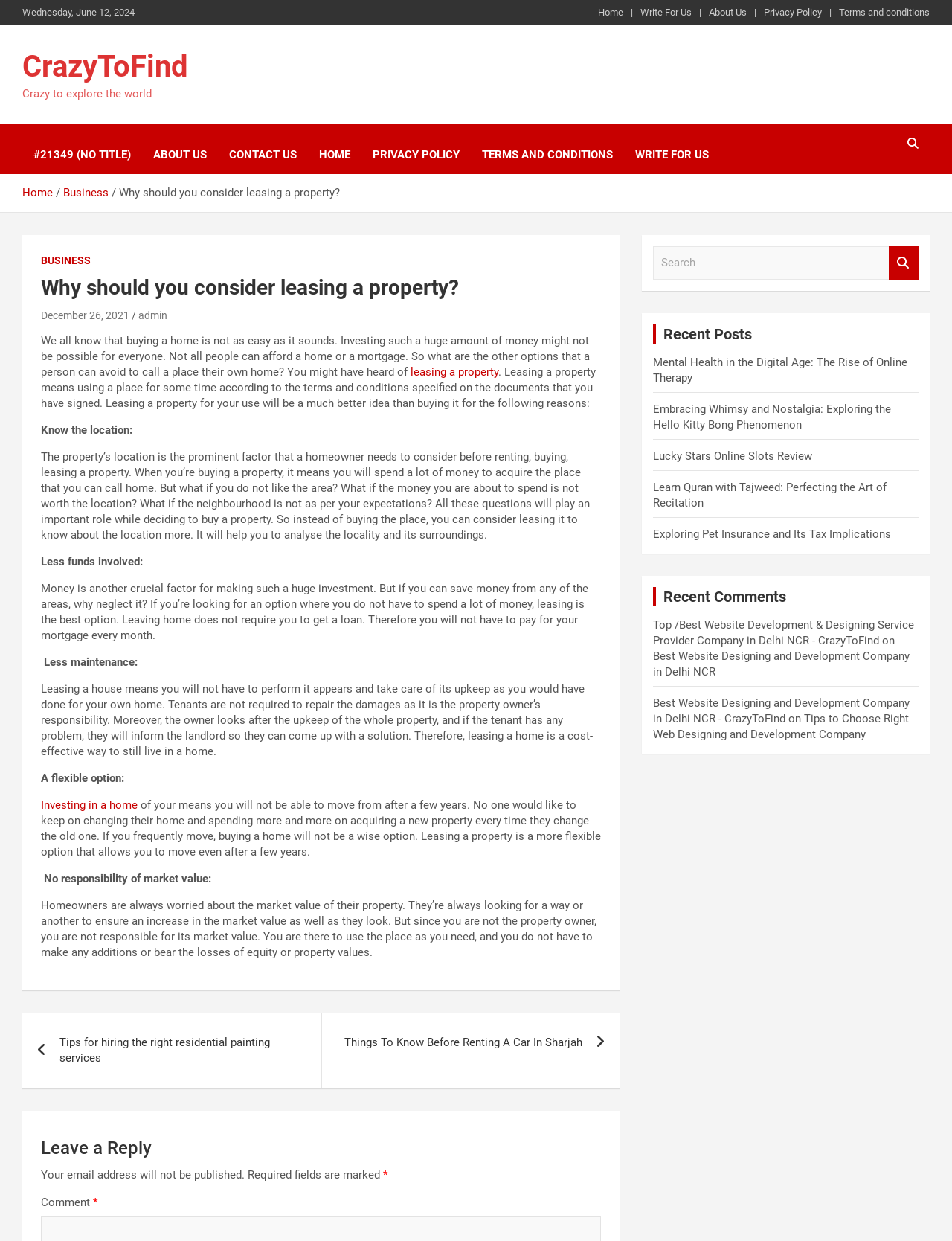How many links are there in the 'Posts' navigation section?
Please craft a detailed and exhaustive response to the question.

The 'Posts' navigation section contains two links, 'Tips for hiring the right residential painting services' and 'Things To Know Before Renting A Car In Sharjah'.